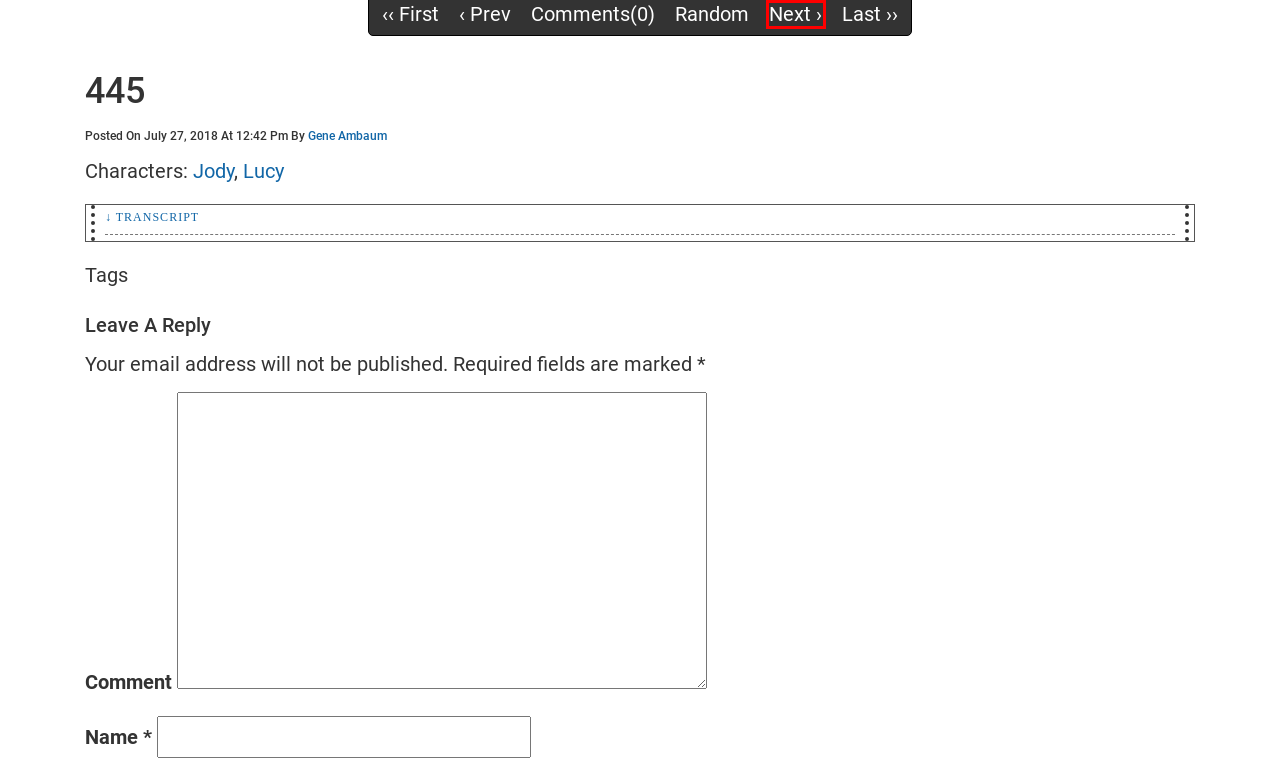Given a screenshot of a webpage featuring a red bounding box, identify the best matching webpage description for the new page after the element within the red box is clicked. Here are the options:
A. Jody
B. Gene Ambaum
C. Lucy
D. A new comic strip about a library.
E. 1
F. Privacy Policy – Akismet
G. 446
H. Preorder Read Something -- Readers' Advisory Card Deck on BackerKit

G